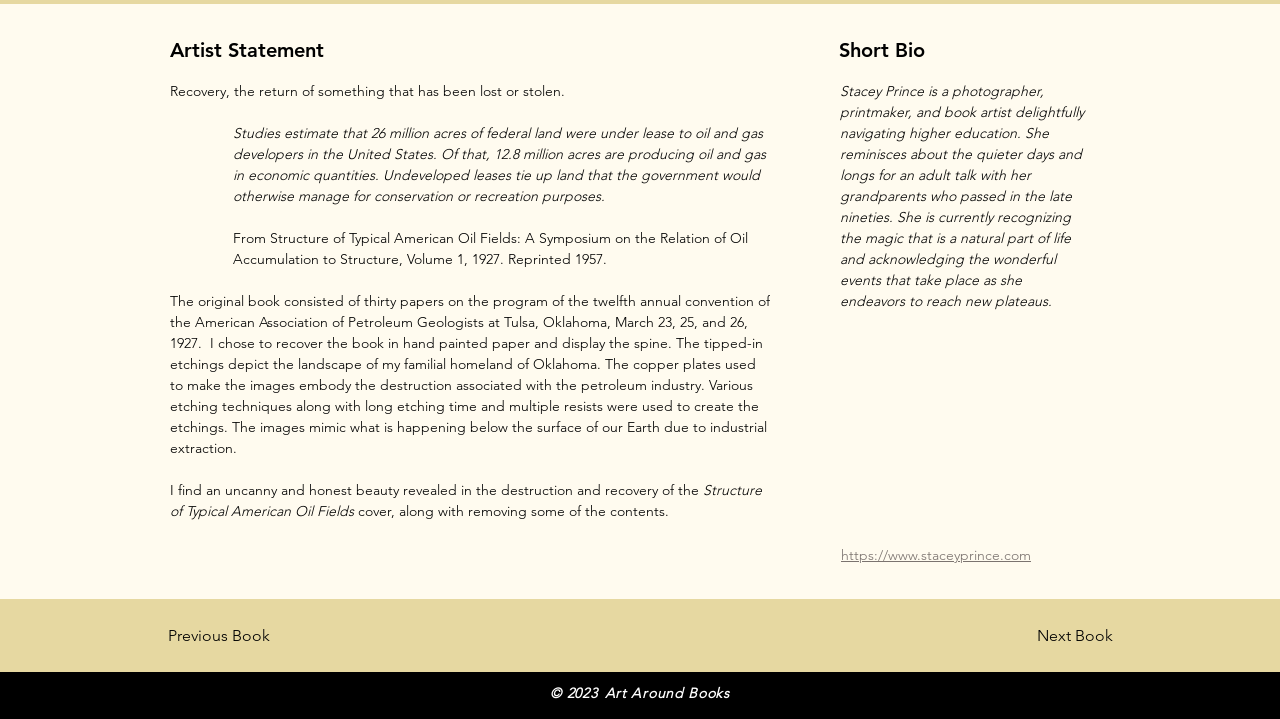What is the purpose of the etchings in the book?
Based on the visual details in the image, please answer the question thoroughly.

According to the 'Artist Statement' section, the etchings in the book were created using copper plates and depict the landscape of the author's familial homeland of Oklahoma, with the intention of showing the destruction associated with the petroleum industry, as stated in the StaticText element with bounding box coordinates [0.133, 0.407, 0.605, 0.636].